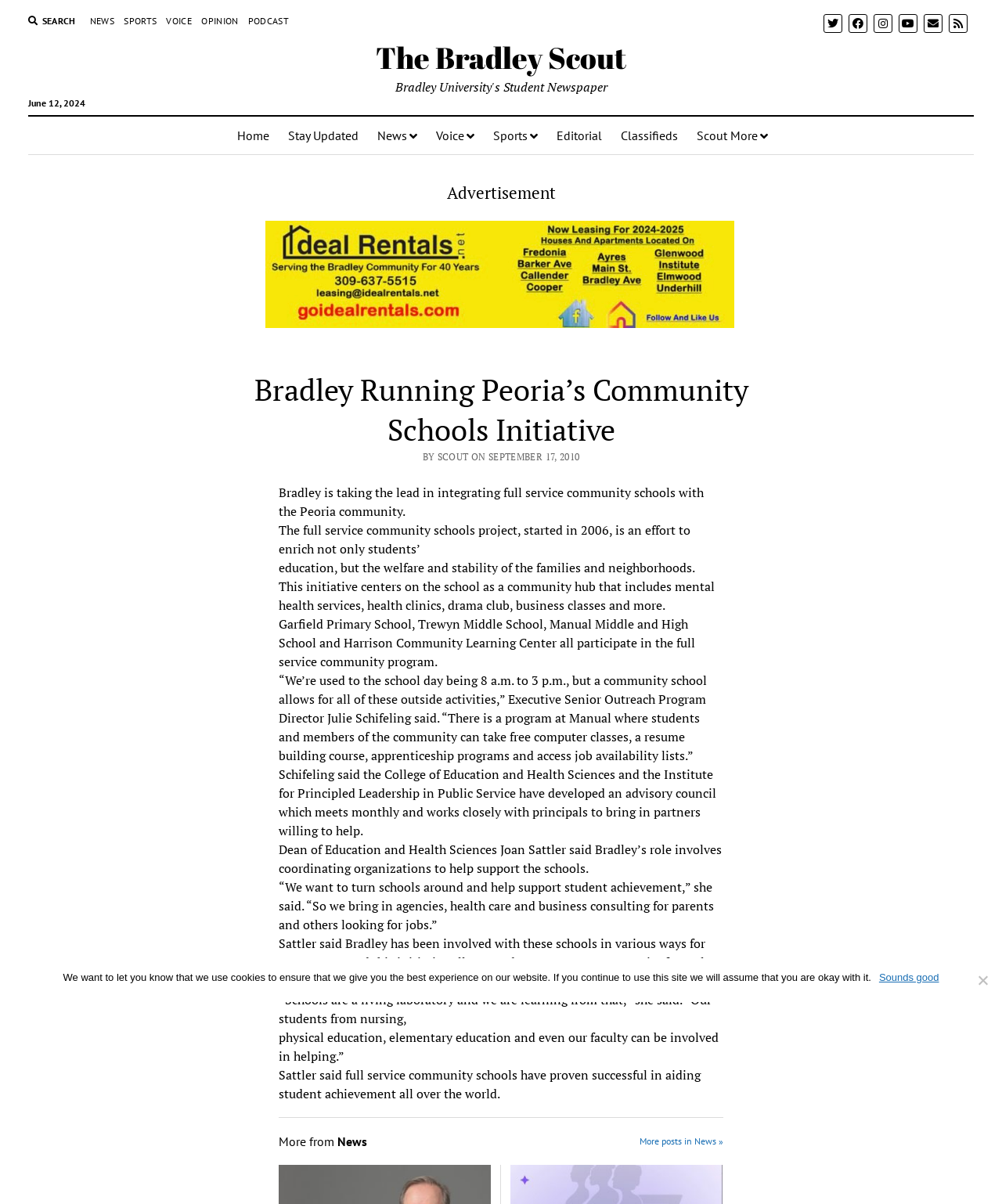Extract the main title from the webpage and generate its text.

Bradley Running Peoria’s Community Schools Initiative